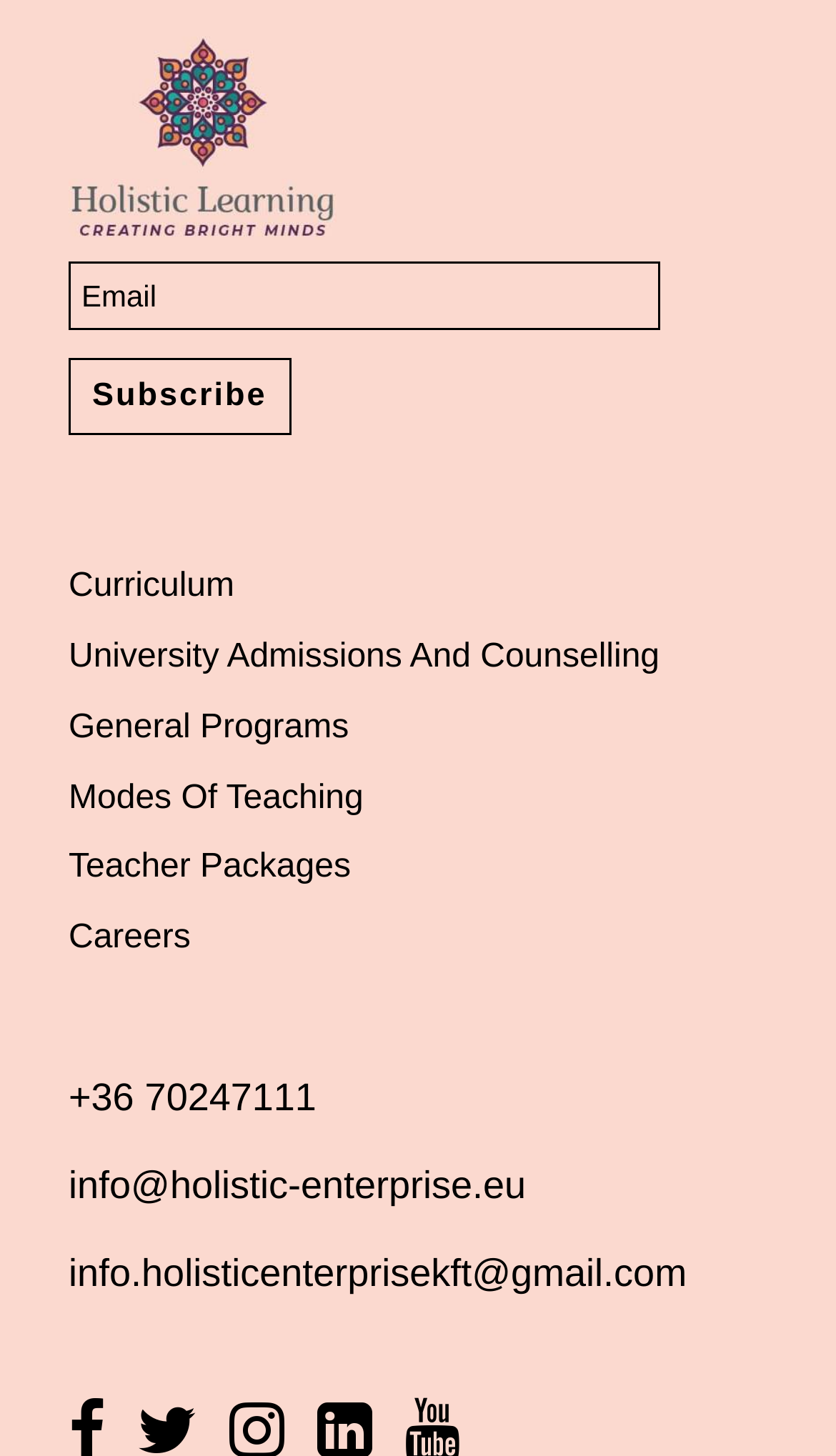Indicate the bounding box coordinates of the clickable region to achieve the following instruction: "Send an email to info@holistic-enterprise.eu."

[0.082, 0.796, 0.629, 0.834]